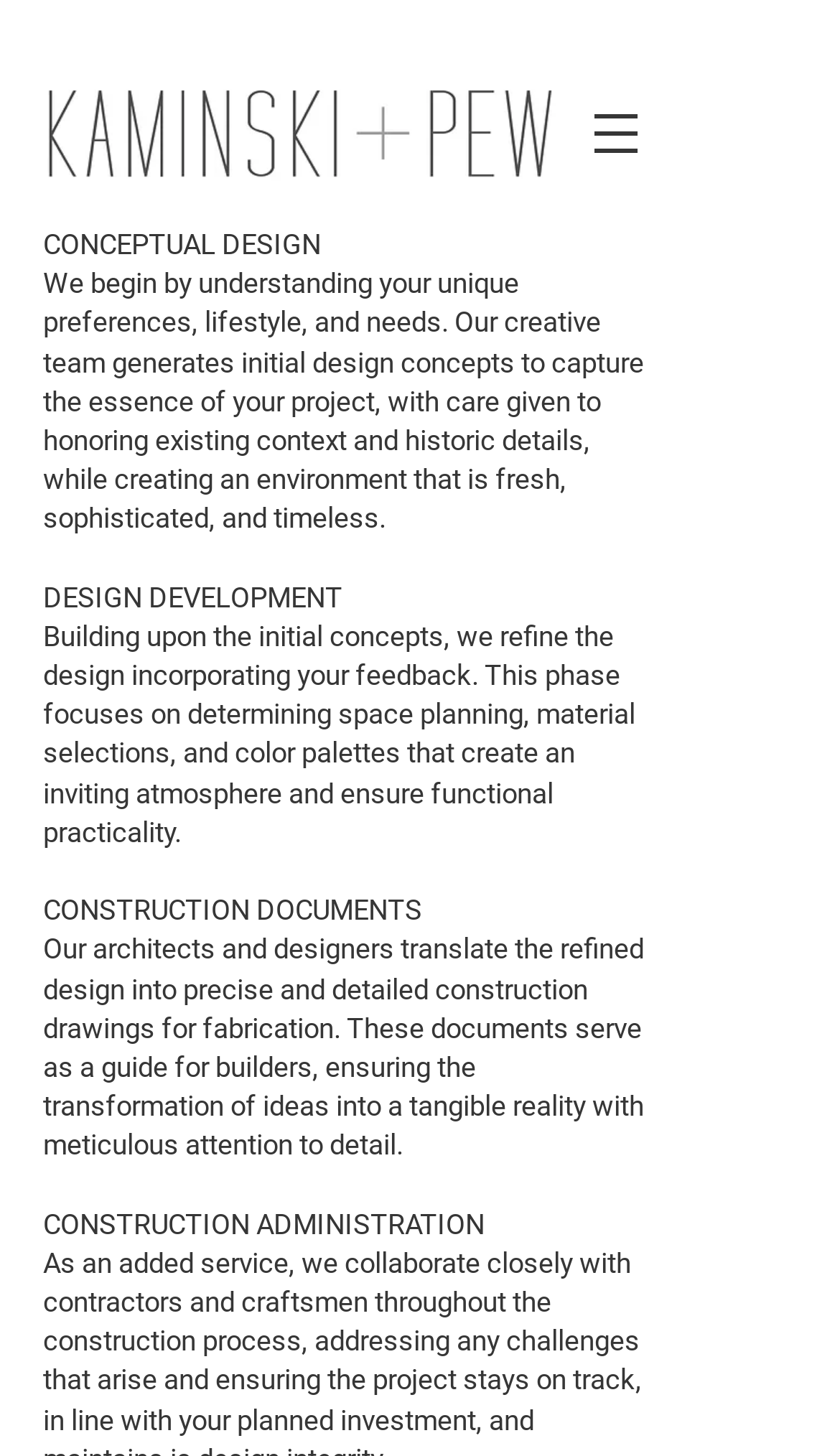What is the role of the architects and designers in the Construction Documents phase?
Please use the image to provide a one-word or short phrase answer.

Translate design into drawings